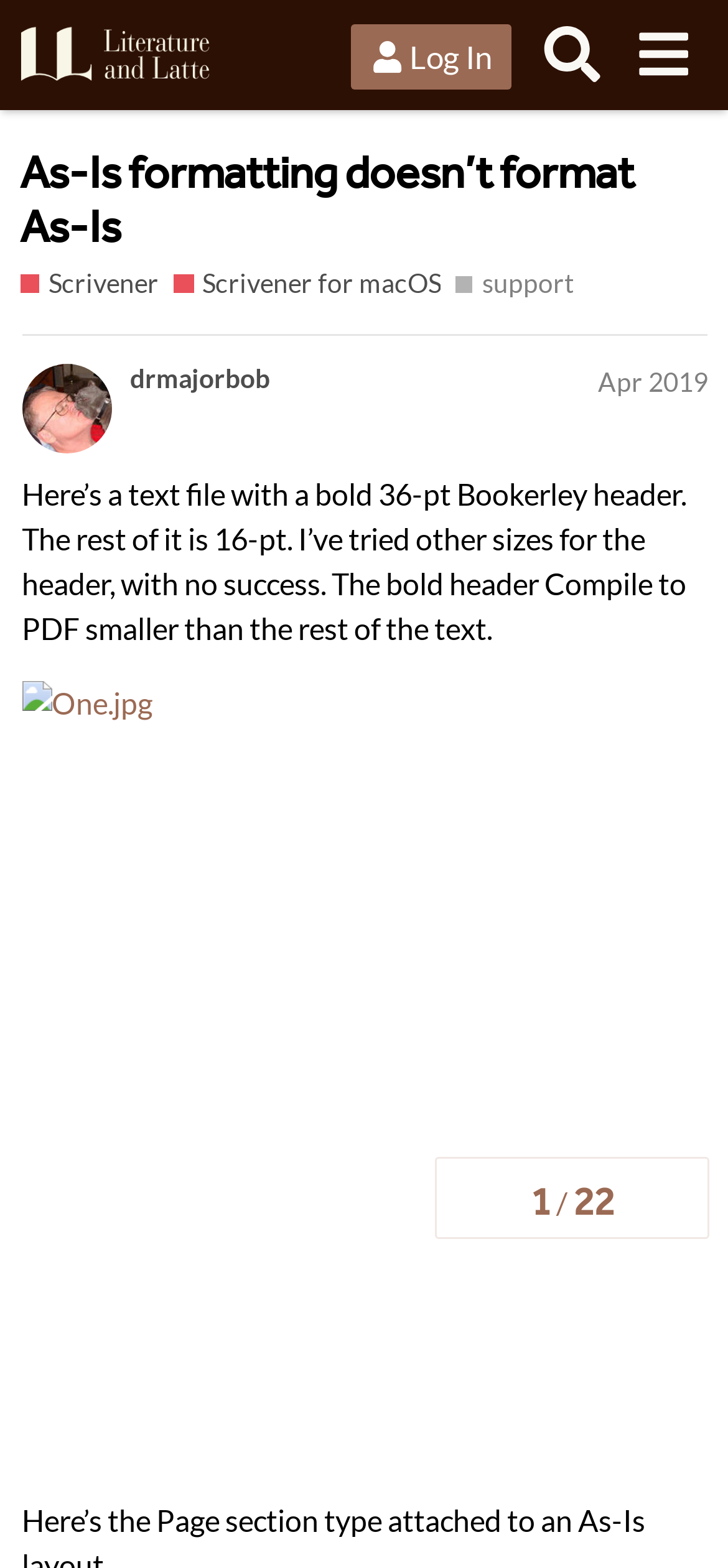Respond to the following question with a brief word or phrase:
What is the name of the forum?

Literature & Latte Forums